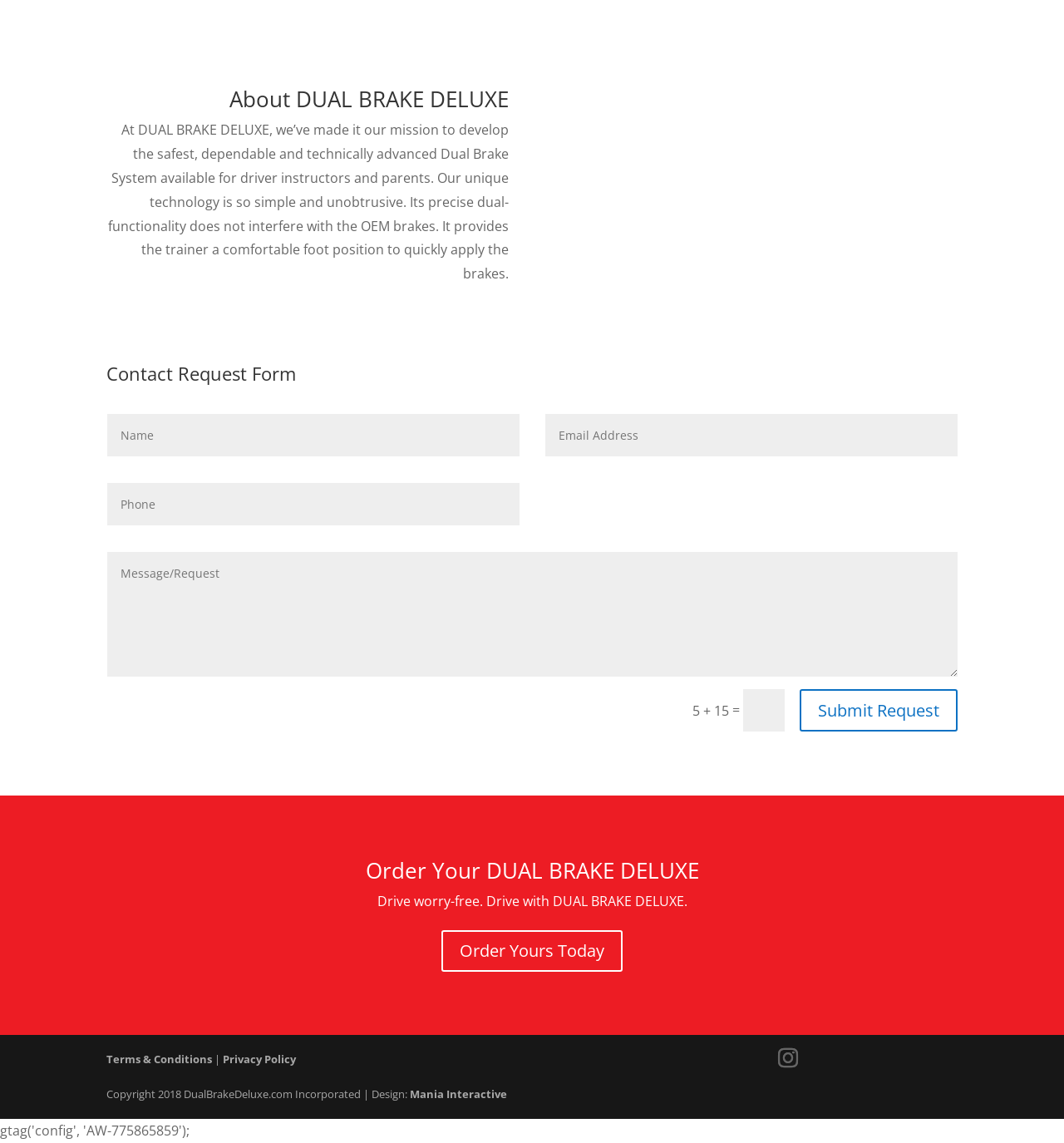Using the webpage screenshot and the element description name="et_pb_contact_email_0" placeholder="Email Address", determine the bounding box coordinates. Specify the coordinates in the format (top-left x, top-left y, bottom-right x, bottom-right y) with values ranging from 0 to 1.

[0.513, 0.362, 0.9, 0.399]